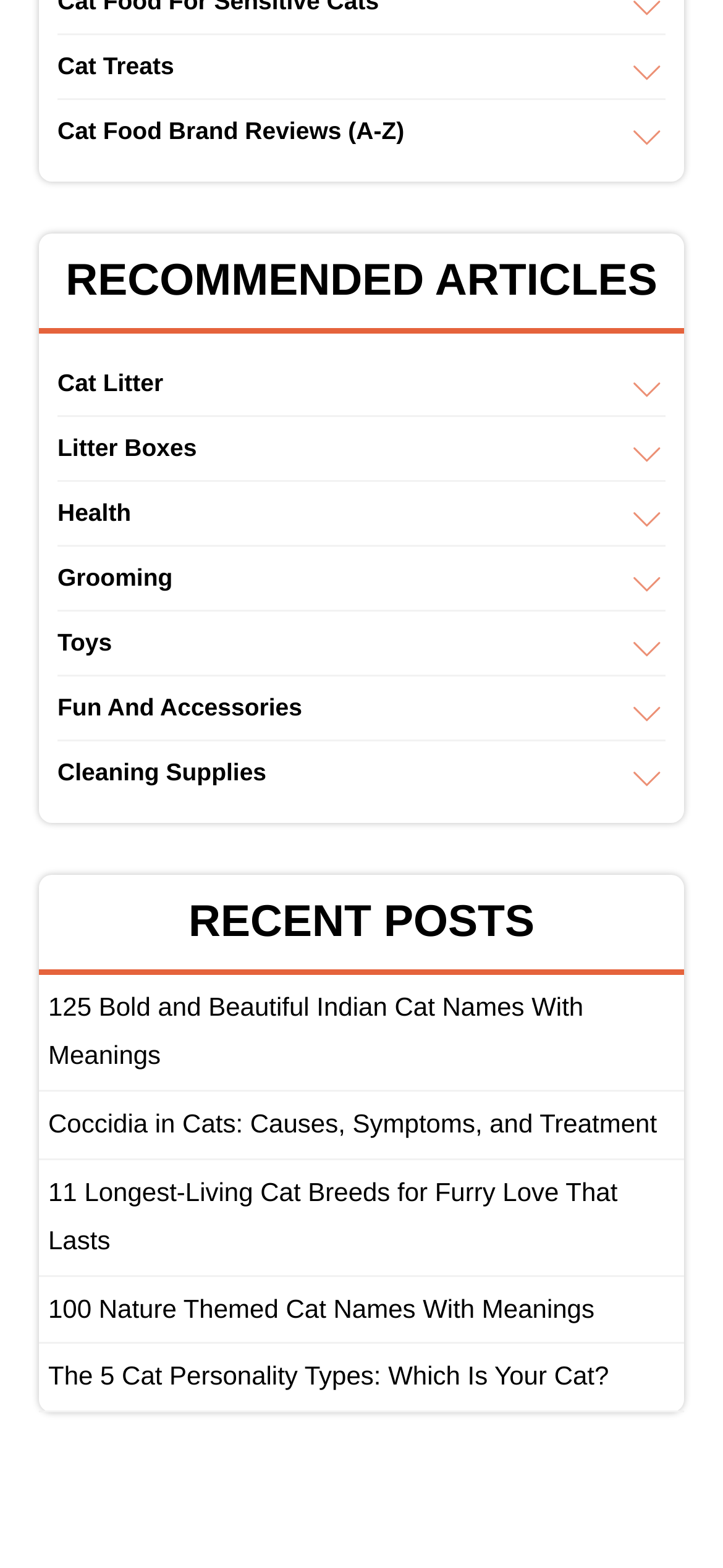What is the purpose of 'Hairball Control' food?
Refer to the image and give a detailed response to the question.

According to the webpage, 'Hairball Control' is a type of food that serves a specific purpose, likely to control hairballs in cats.